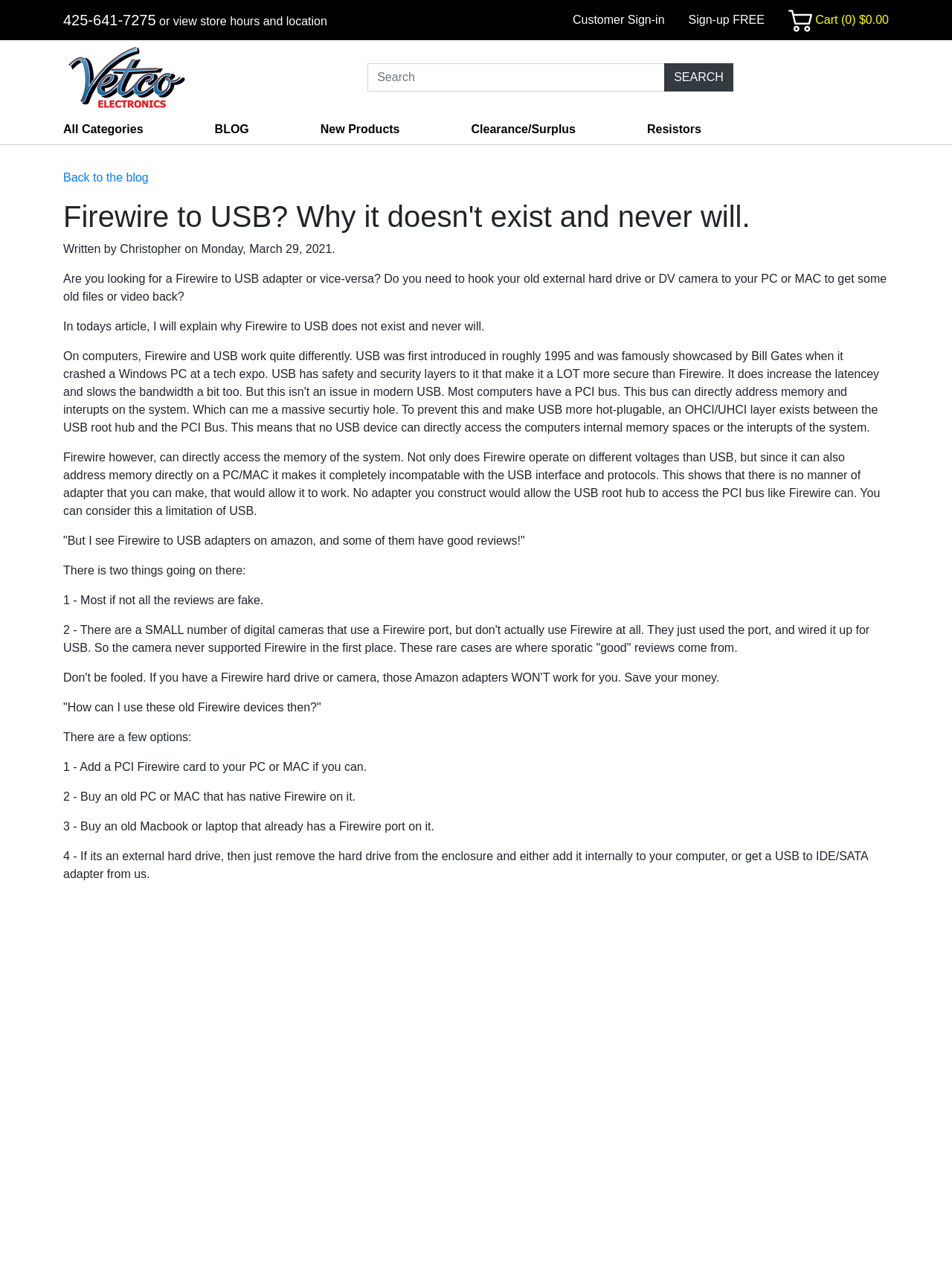Use a single word or phrase to answer the following:
What is the phone number to contact Vetco?

425-641-7275